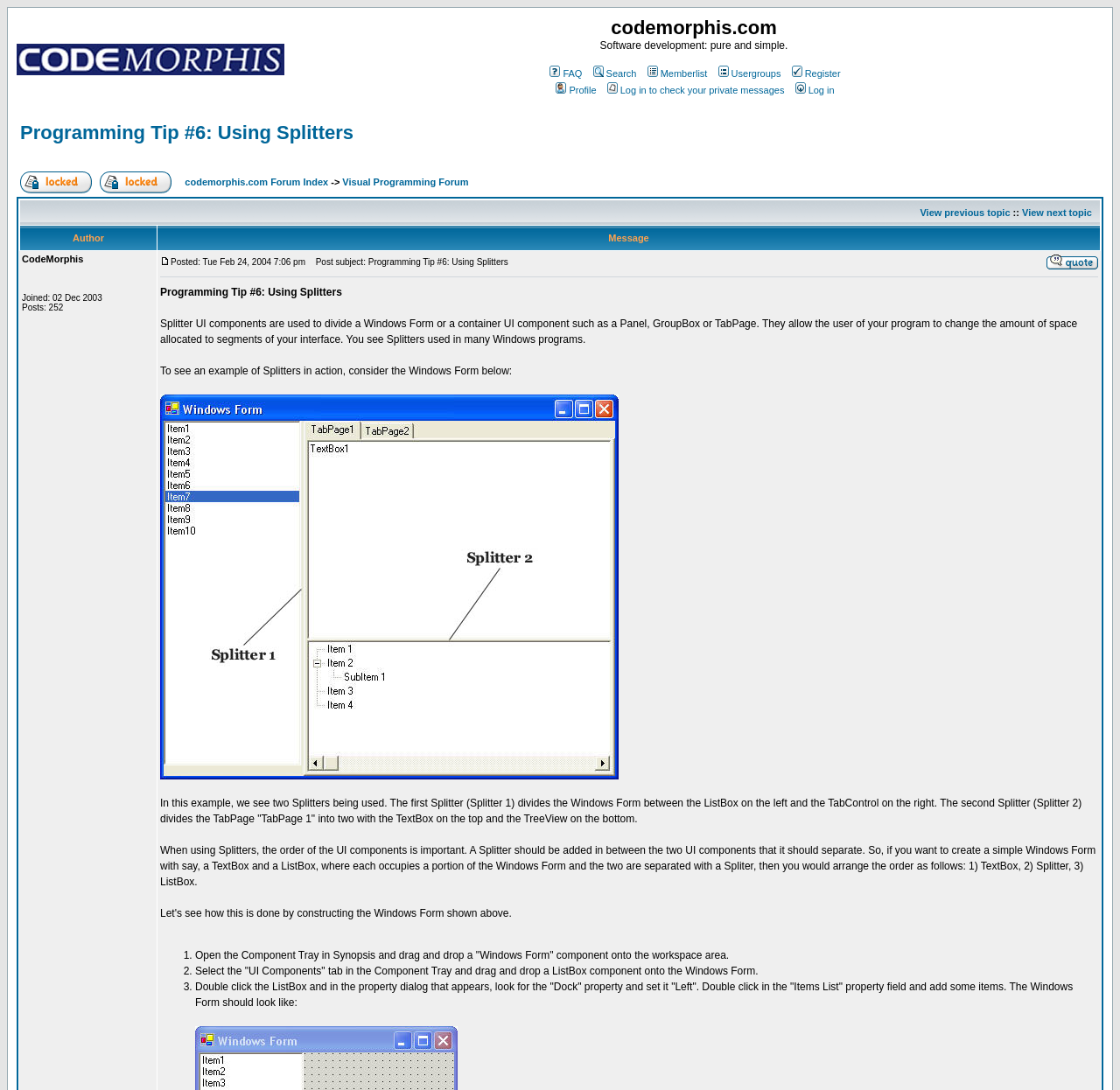Specify the bounding box coordinates of the area to click in order to execute this command: 'View previous topic'. The coordinates should consist of four float numbers ranging from 0 to 1, and should be formatted as [left, top, right, bottom].

[0.821, 0.19, 0.902, 0.2]